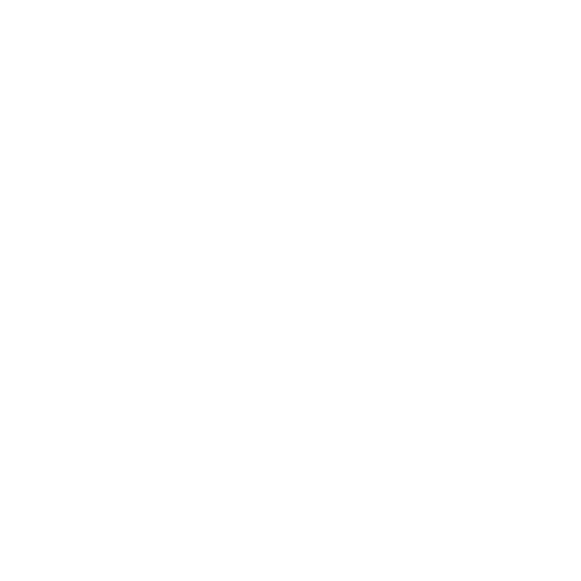What is the minimum order amount for free shipping?
Please provide a single word or phrase answer based on the image.

$37